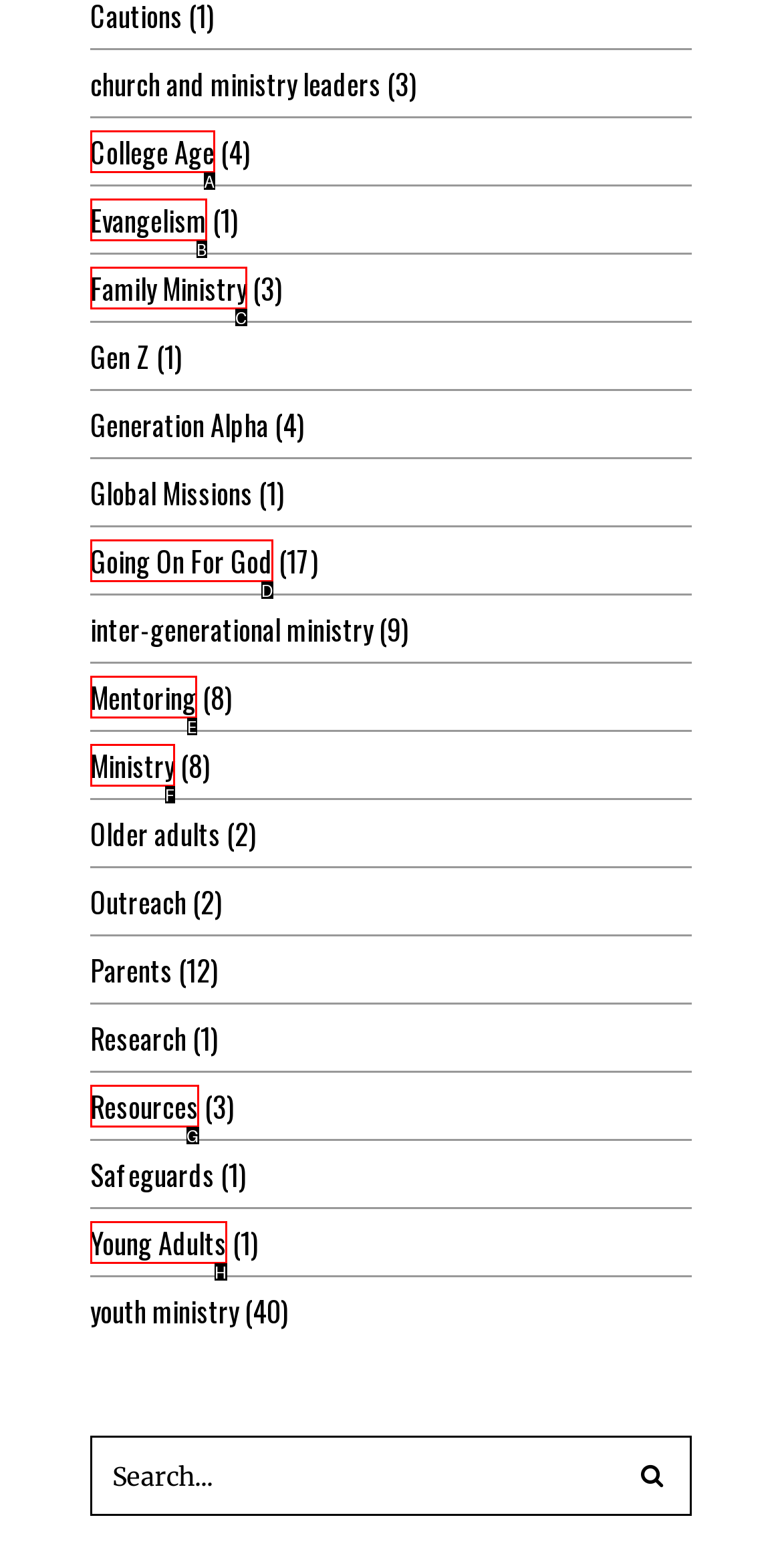Identify the option that corresponds to the description: College Age 
Provide the letter of the matching option from the available choices directly.

A